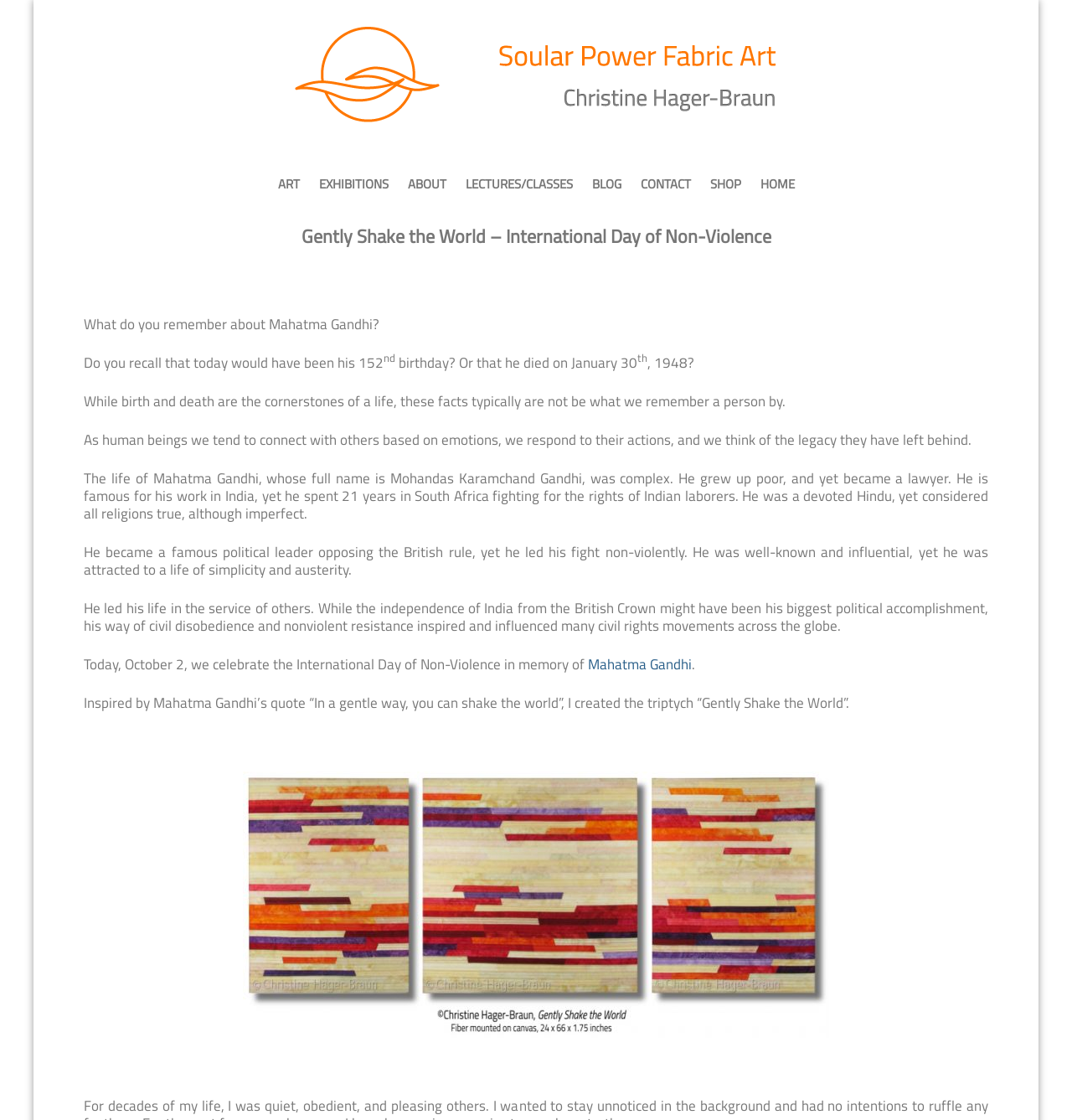What is the location where Mahatma Gandhi spent 21 years fighting for the rights of Indian laborers?
Examine the image closely and answer the question with as much detail as possible.

I found the answer by reading the text on the webpage, which mentions that Mahatma Gandhi spent 21 years in South Africa fighting for the rights of Indian laborers.